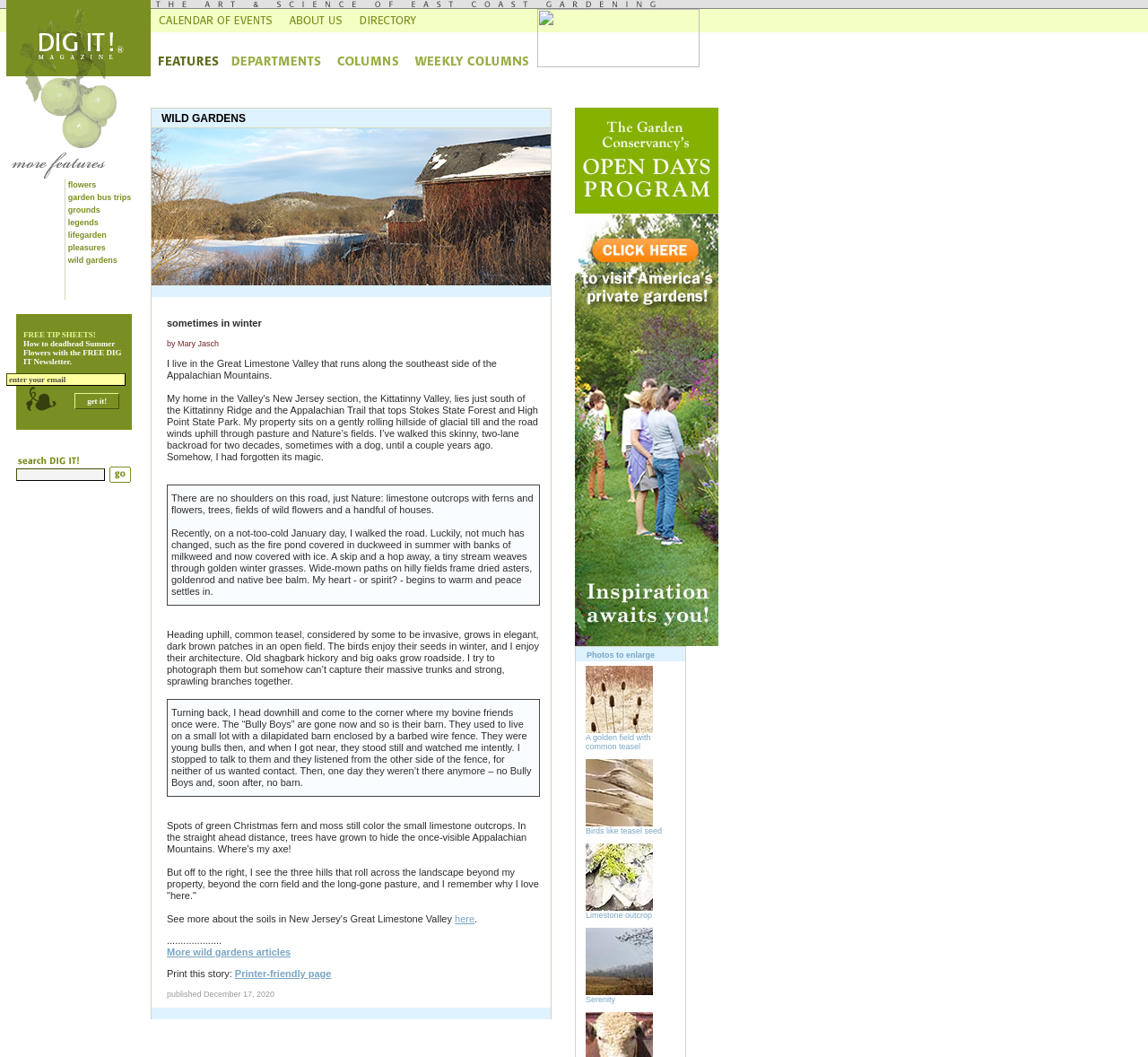Can you look at the image and give a comprehensive answer to the question:
What is the theme of the webpage?

The webpage has a theme of gardens, as evident from the links and text on the page, such as 'flowers', 'garden bus trips', 'grounds', 'legends', 'lifegarden', 'pleasures', and 'wild gardens'.